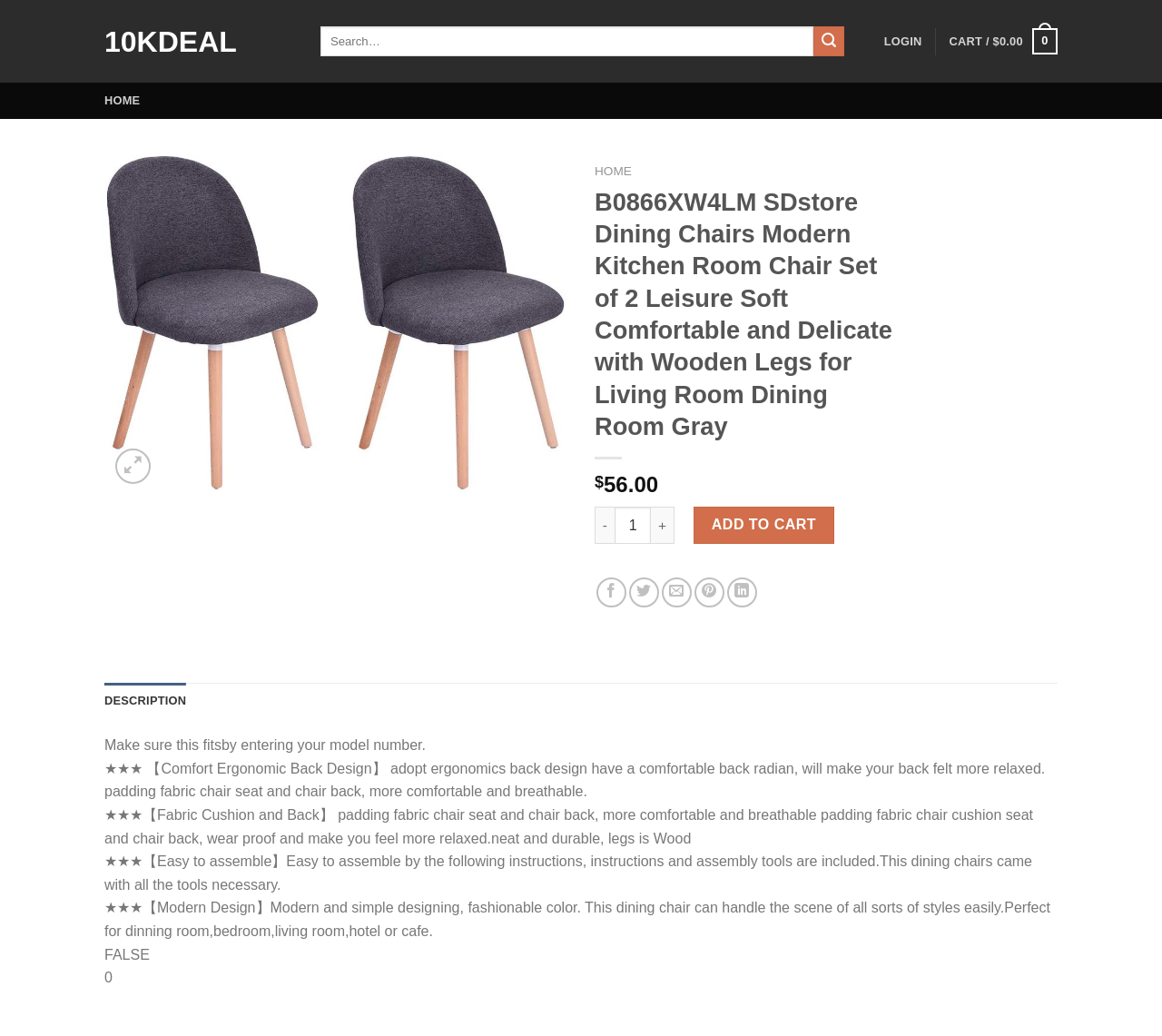Bounding box coordinates are given in the format (top-left x, top-left y, bottom-right x, bottom-right y). All values should be floating point numbers between 0 and 1. Provide the bounding box coordinate for the UI element described as: Why We Are Different

None